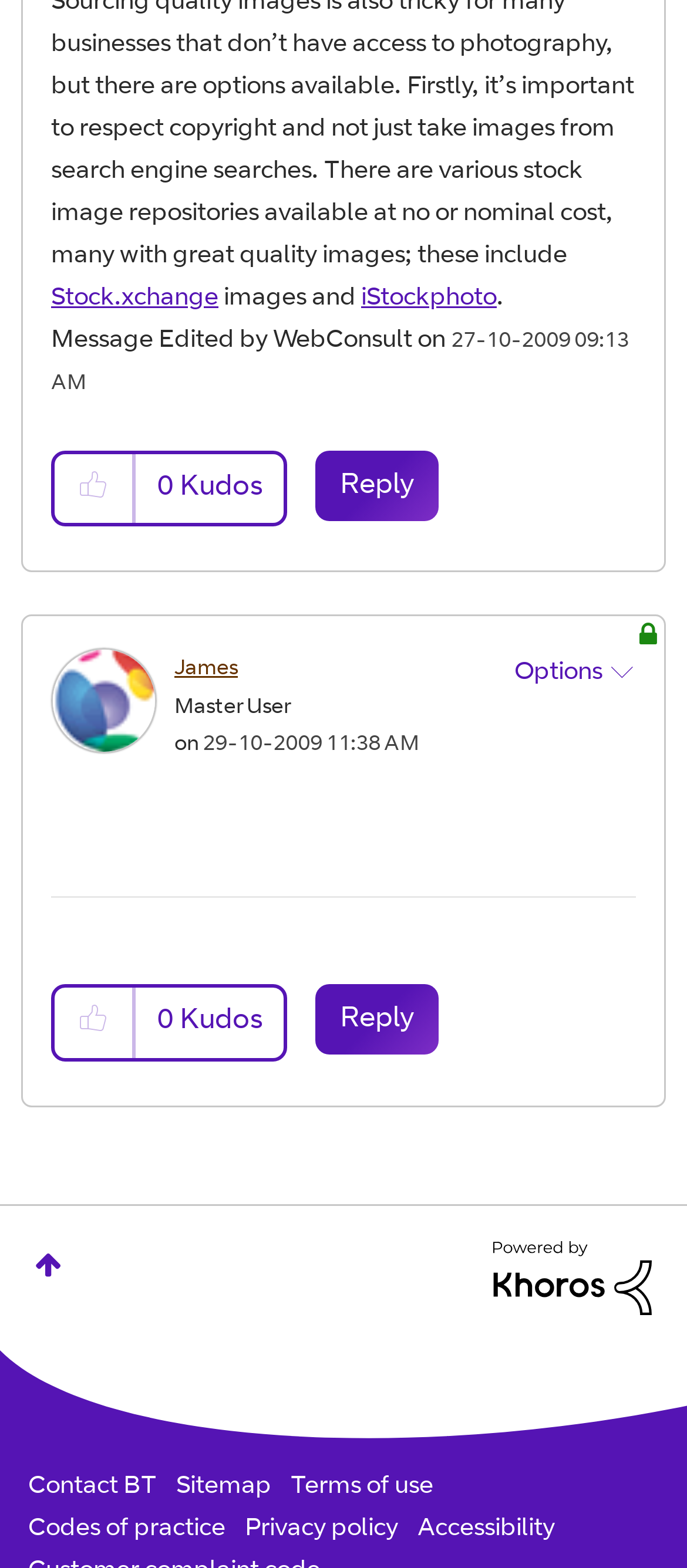What is the date of the post?
Can you offer a detailed and complete answer to this question?

The date of the post can be found by looking at the static text element with the text '‎29-10-2009', which indicates that the post was made on October 29, 2009.